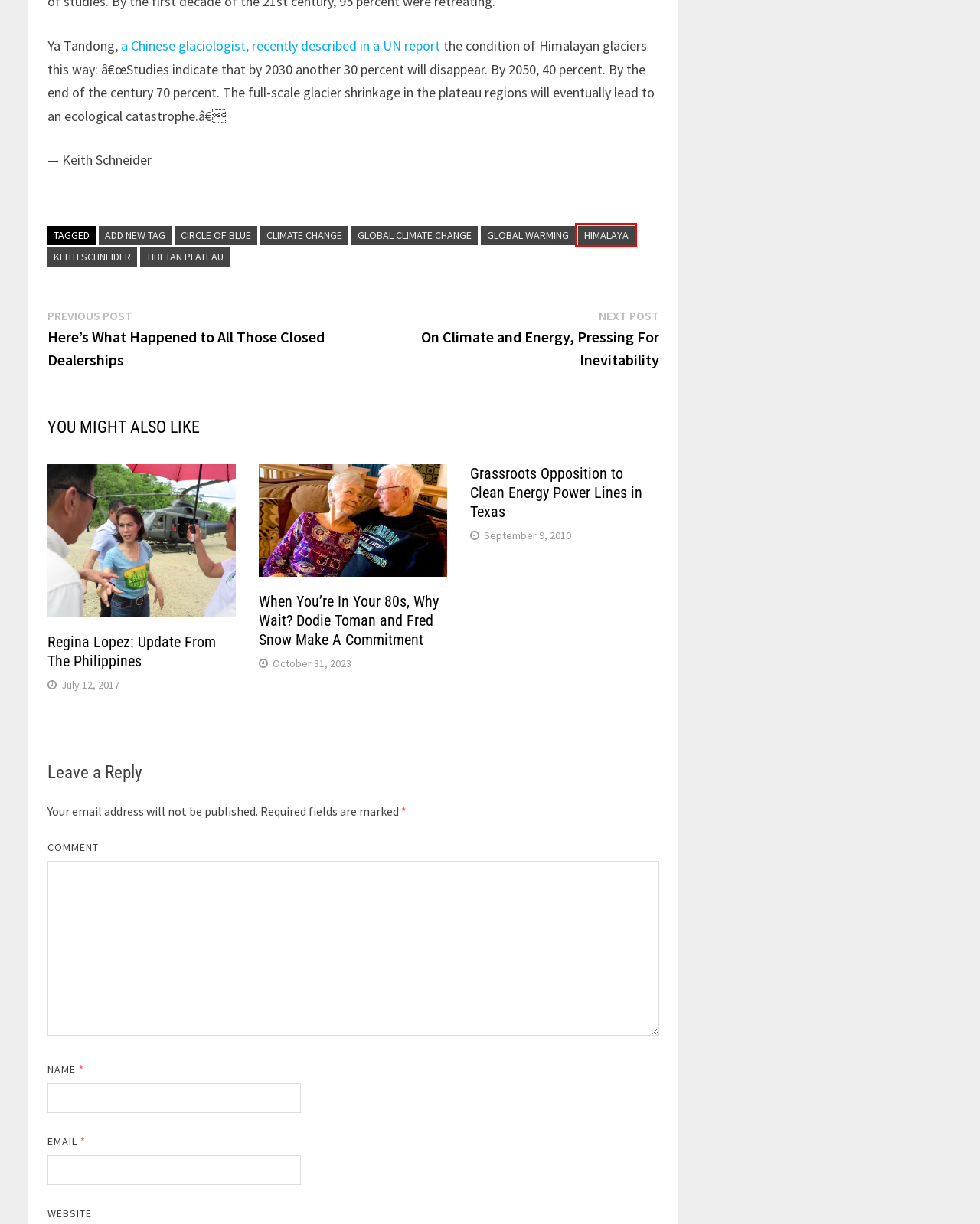You are presented with a screenshot of a webpage containing a red bounding box around an element. Determine which webpage description best describes the new webpage after clicking on the highlighted element. Here are the candidates:
A. Circle of Blue | ModeShift
B. Here’s What Happened to All Those Closed Dealerships | ModeShift
C. global warming | ModeShift
D. Himalaya | ModeShift
E. climate change | ModeShift
F. global climate change | ModeShift
G. Tibetan Plateau | ModeShift
H. Regina Lopez: Update From The Philippines | ModeShift

D